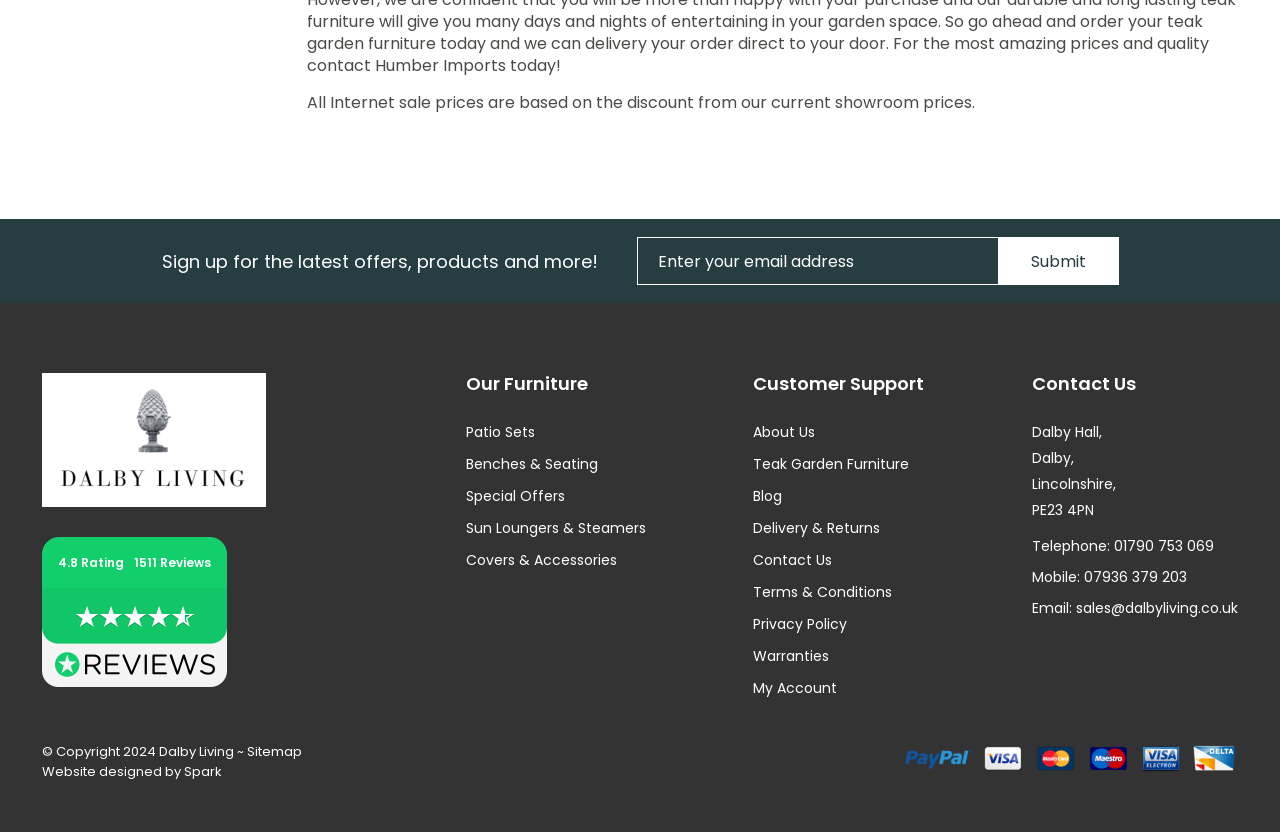Using the description "Website designed by Spark", predict the bounding box of the relevant HTML element.

[0.033, 0.916, 0.173, 0.939]